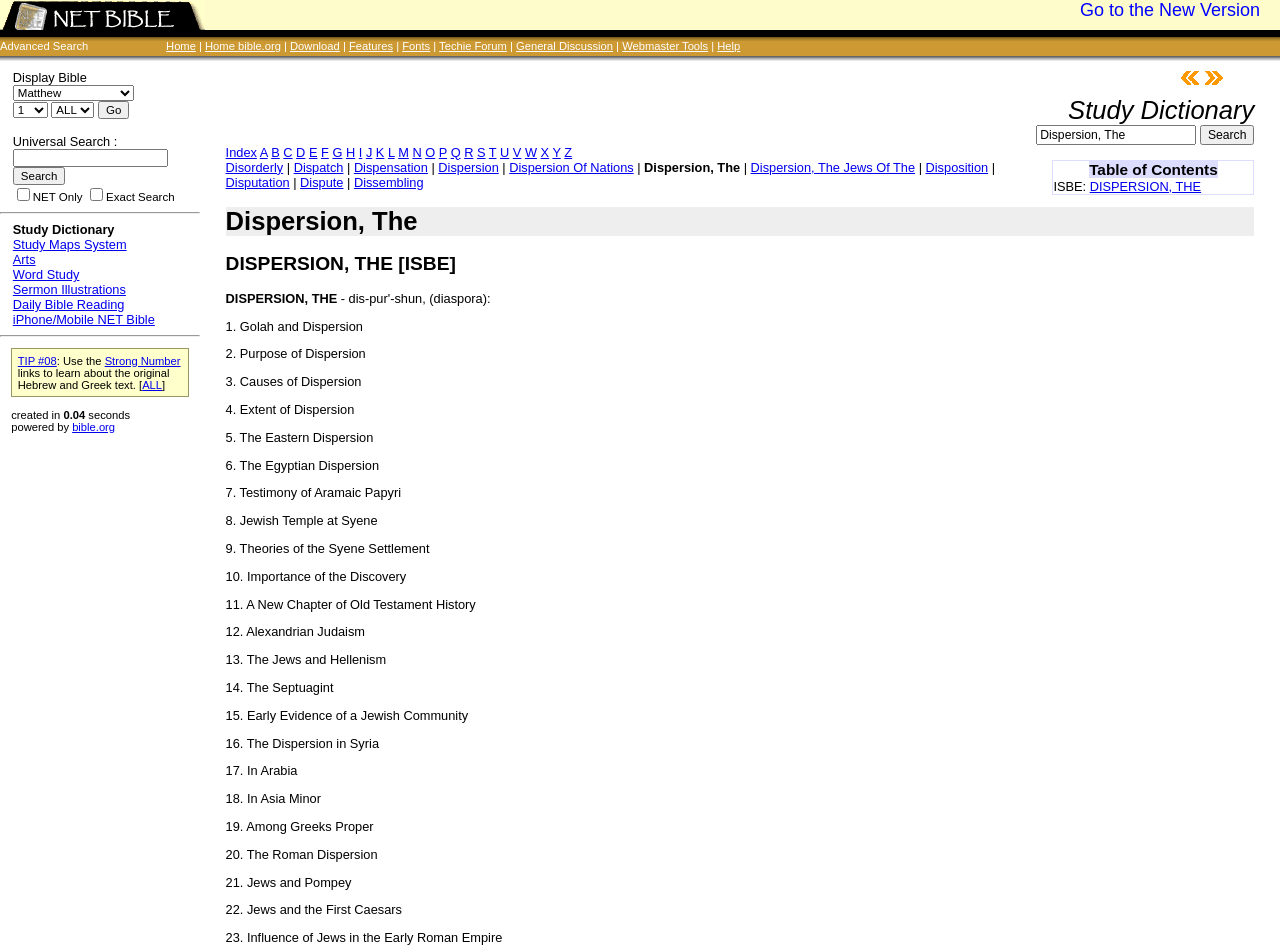Describe the webpage in detail, including text, images, and layout.

The webpage is a study dictionary page focused on the topic of "Dispersion, The" from the NETBible. At the top, there is a search bar with a "Search" button to the right. Below the search bar, there is a row of links labeled from "A" to "Z", which likely represent alphabetical indexes.

To the right of the search bar, there is a section with a "Study Dictionary" heading, a "Table of Contents" link, and an "ISBE" (International Standard Bible Encyclopedia) link. Below this section, there is a list of links related to the topic of dispersion, including "Disorderly", "Dispatch", "Dispensation", and others.

The main content of the page is divided into sections, each with a heading and a series of subheadings. The sections are labeled "Dispersion, The", "DISPERSION, THE [ISBE]", and then numbered subheadings from "1. Golah and Dispersion" to "23. Influence of Jews in the Early Roman Empire". Each subheading has a brief description or summary of the topic.

At the bottom of the page, there are navigation links to "Previous Entry" and "Next Entry", accompanied by small arrow icons. There is also a "Display Bible" link and a dropdown menu at the top-left corner of the page.

Overall, the webpage appears to be a comprehensive study resource on the topic of dispersion, with a focus on biblical and historical contexts.